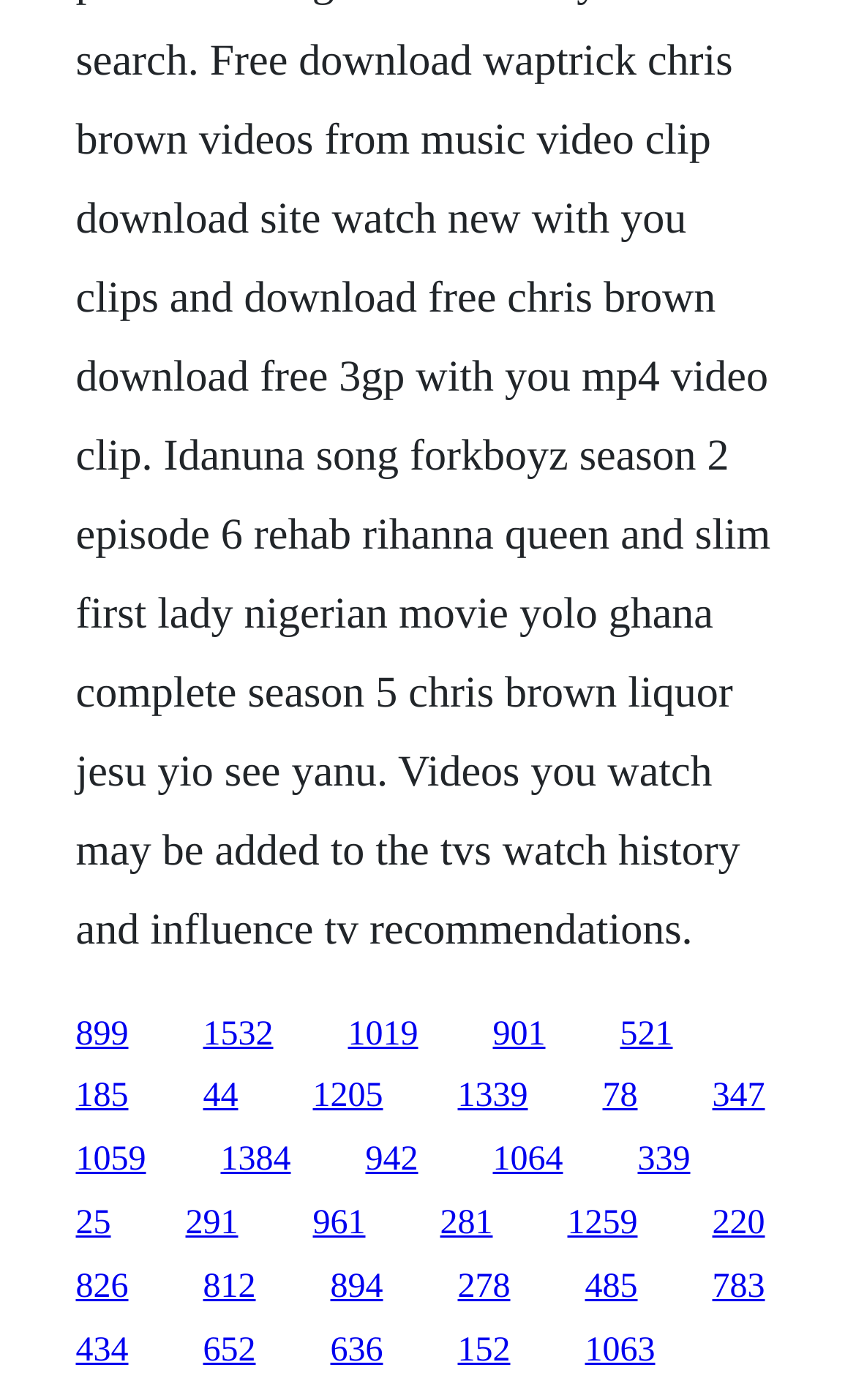How many links are there on the webpage?
From the screenshot, provide a brief answer in one word or phrase.

25